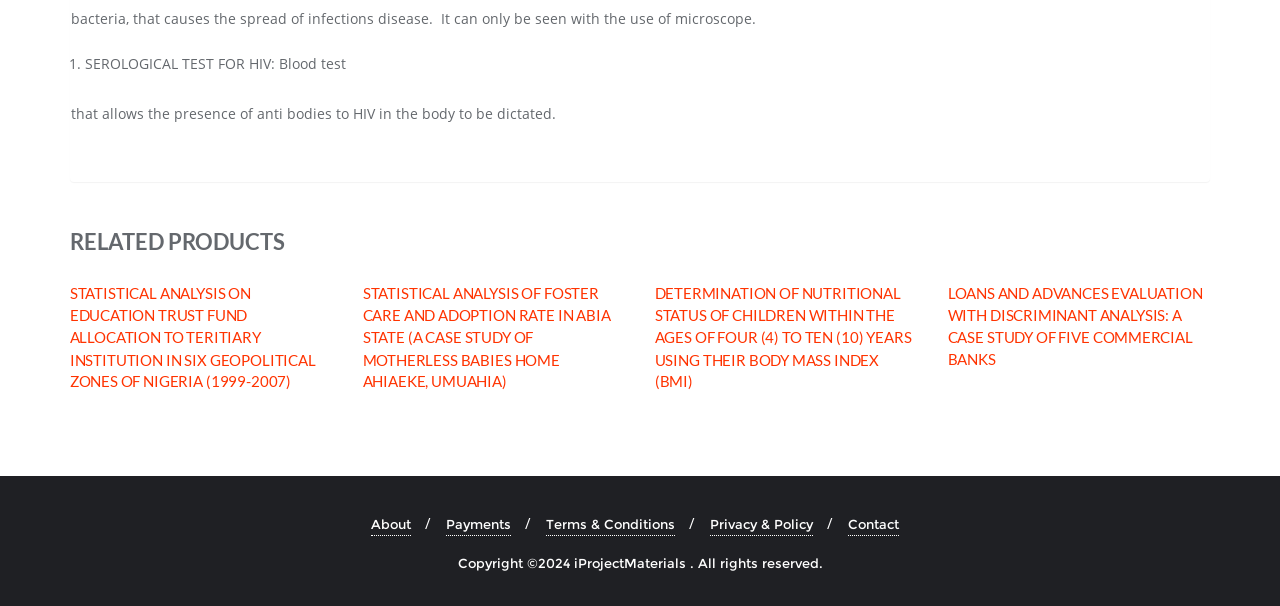What is the topic of the first list item?
Provide a well-explained and detailed answer to the question.

The first list item is 'SEROLOGICAL TEST FOR HIV: Blood test', which indicates that the topic is related to HIV.